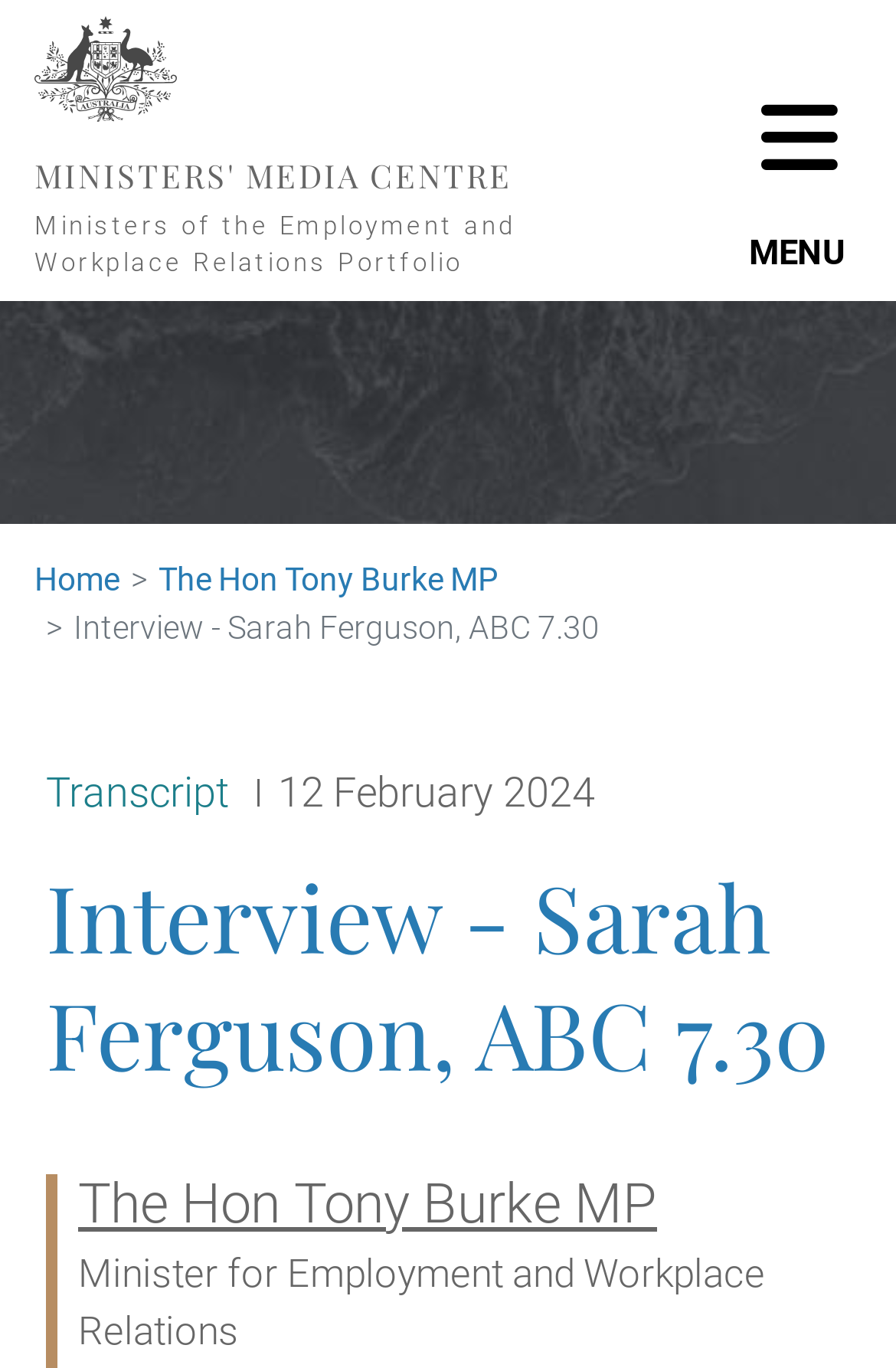Describe all the key features of the webpage in detail.

The webpage appears to be a transcript of an interview between Sarah Ferguson and a minister, specifically the Hon Tony Burke MP, on ABC 7.30. At the top-left corner, there is a link to skip to the main content. Below it, a banner with a site header spans the entire width of the page. Within the banner, there is a link to the "Home" page, accompanied by a small "Home" icon.

To the right of the banner, a toggle navigation button is located, which is currently not expanded. When expanded, it displays a "MENU" label. Below the banner, a navigation breadcrumb is situated, which includes links to the "Home" page and the minister's page, as well as a label indicating the current page, "Interview - Sarah Ferguson, ABC 7.30".

The main content of the page is divided into sections. The first section displays the release type, date, and time of the interview. The date is specified as 12 February 2024. Below this section, a heading with the same title as the page, "Interview - Sarah Ferguson, ABC 7.30", is centered. Further down, a section labeled "Ministers" lists the minister involved in the interview, the Hon Tony Burke MP, along with his title, "Minister for Employment and Workplace Relations".